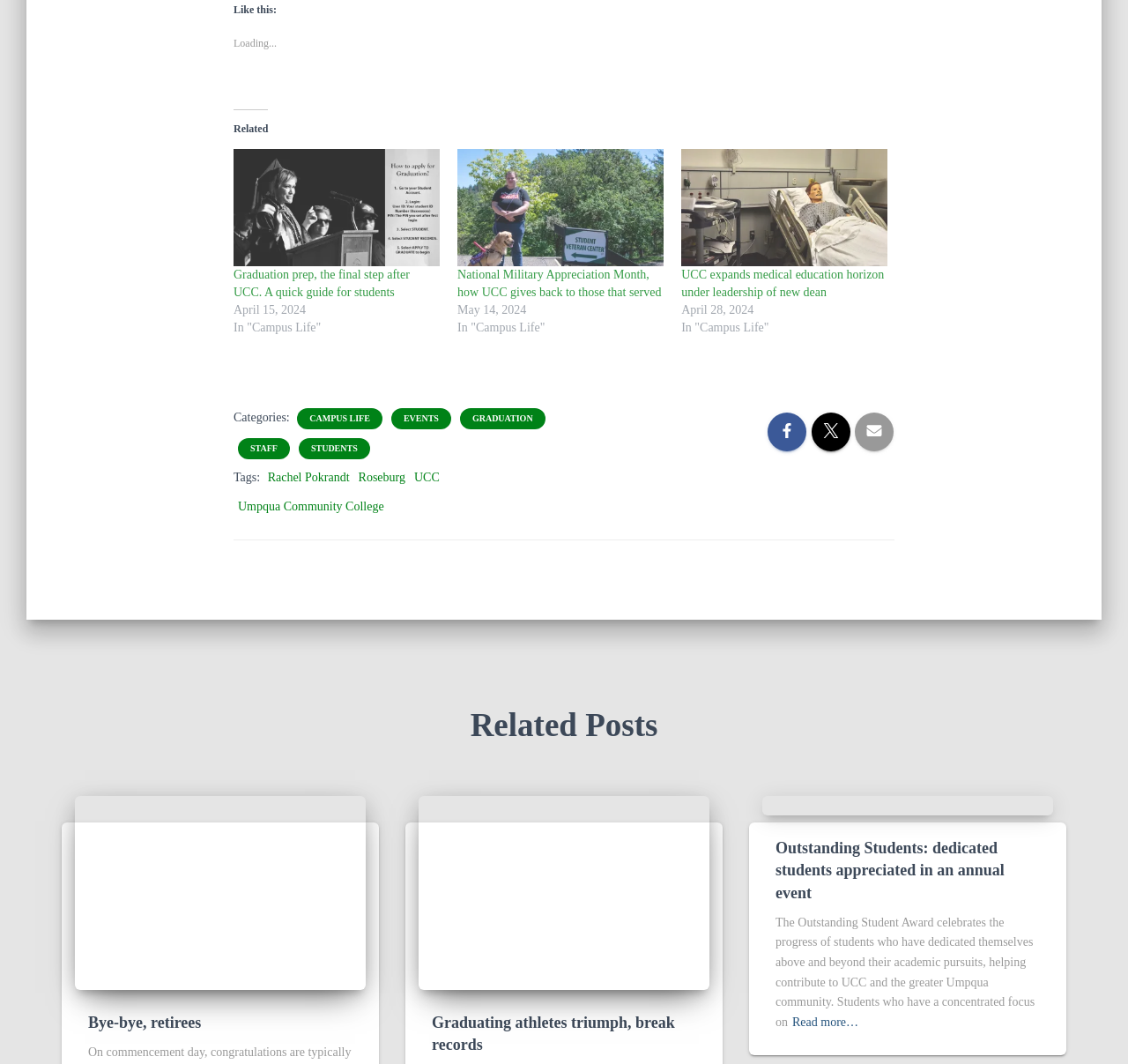Please provide a comprehensive response to the question based on the details in the image: How many categories are listed?

I counted the number of links under the 'Categories:' label and found 5 categories: CAMPUS LIFE, EVENTS, GRADUATION, STAFF, and STUDENTS.